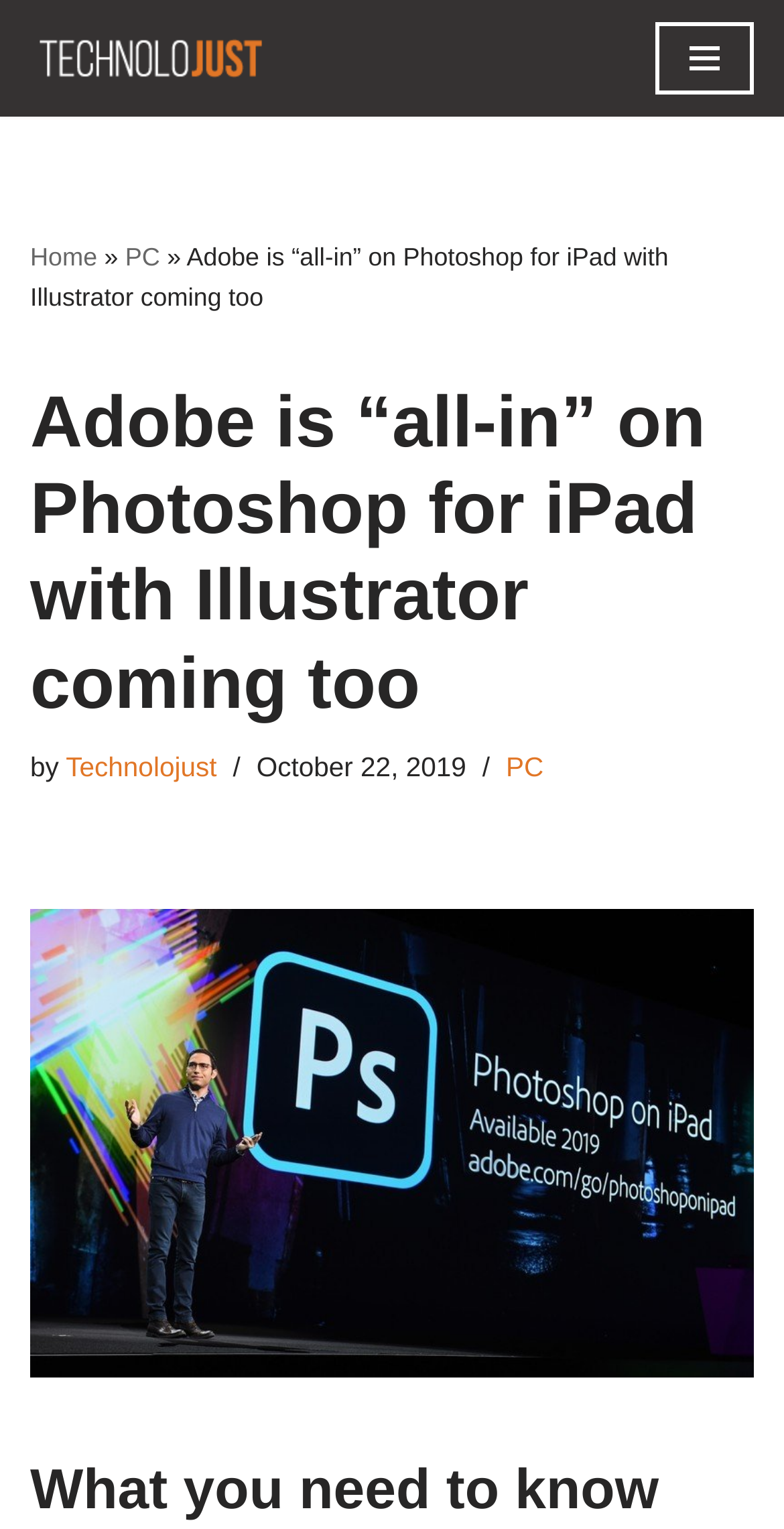Identify the bounding box coordinates of the clickable region necessary to fulfill the following instruction: "View the image". The bounding box coordinates should be four float numbers between 0 and 1, i.e., [left, top, right, bottom].

[0.038, 0.595, 0.962, 0.901]